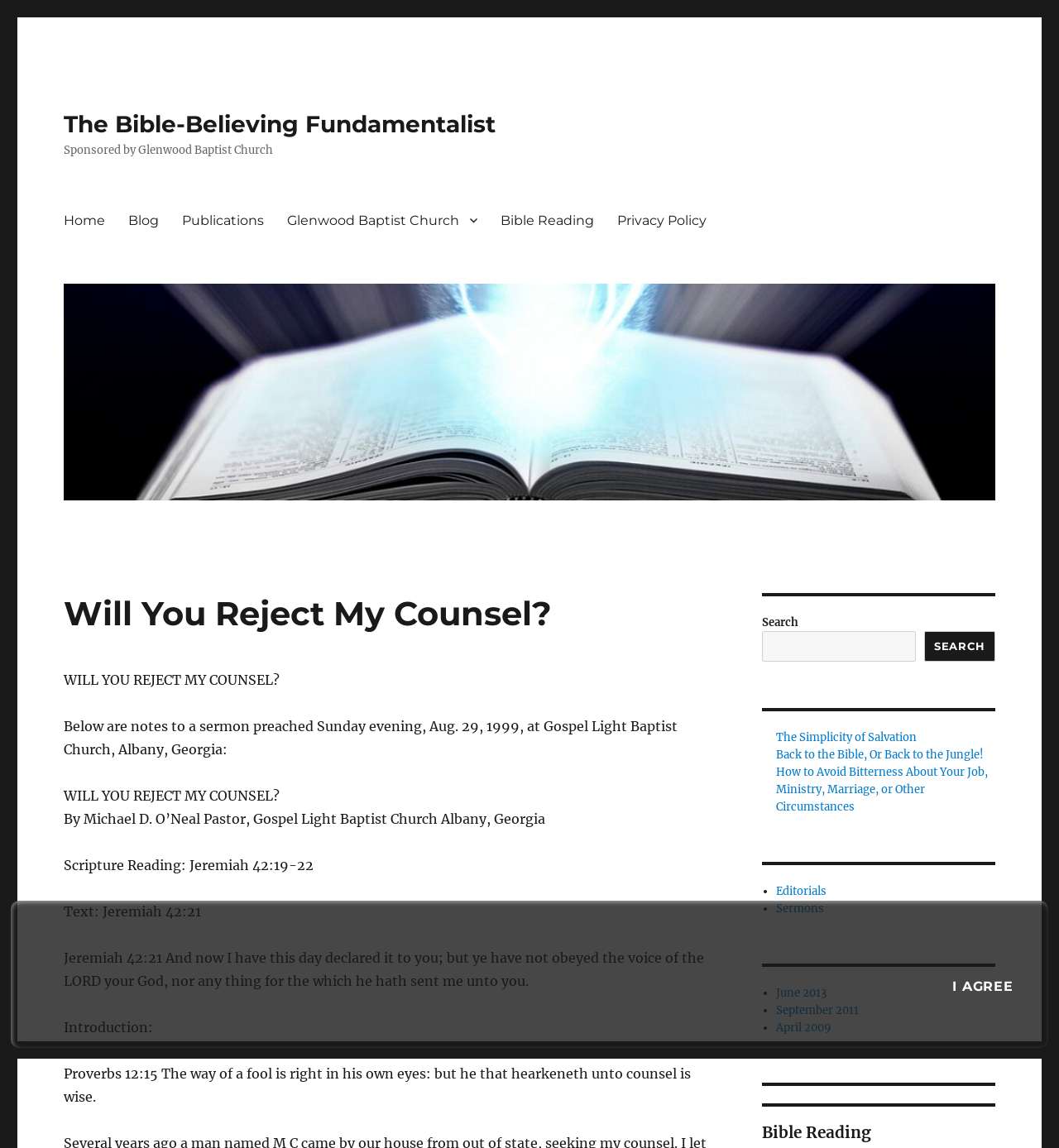What is the name of the church sponsoring this website?
Provide a detailed and well-explained answer to the question.

I found this information by looking at the StaticText element with the text 'Sponsored by Glenwood Baptist Church' which is located at the top of the webpage.